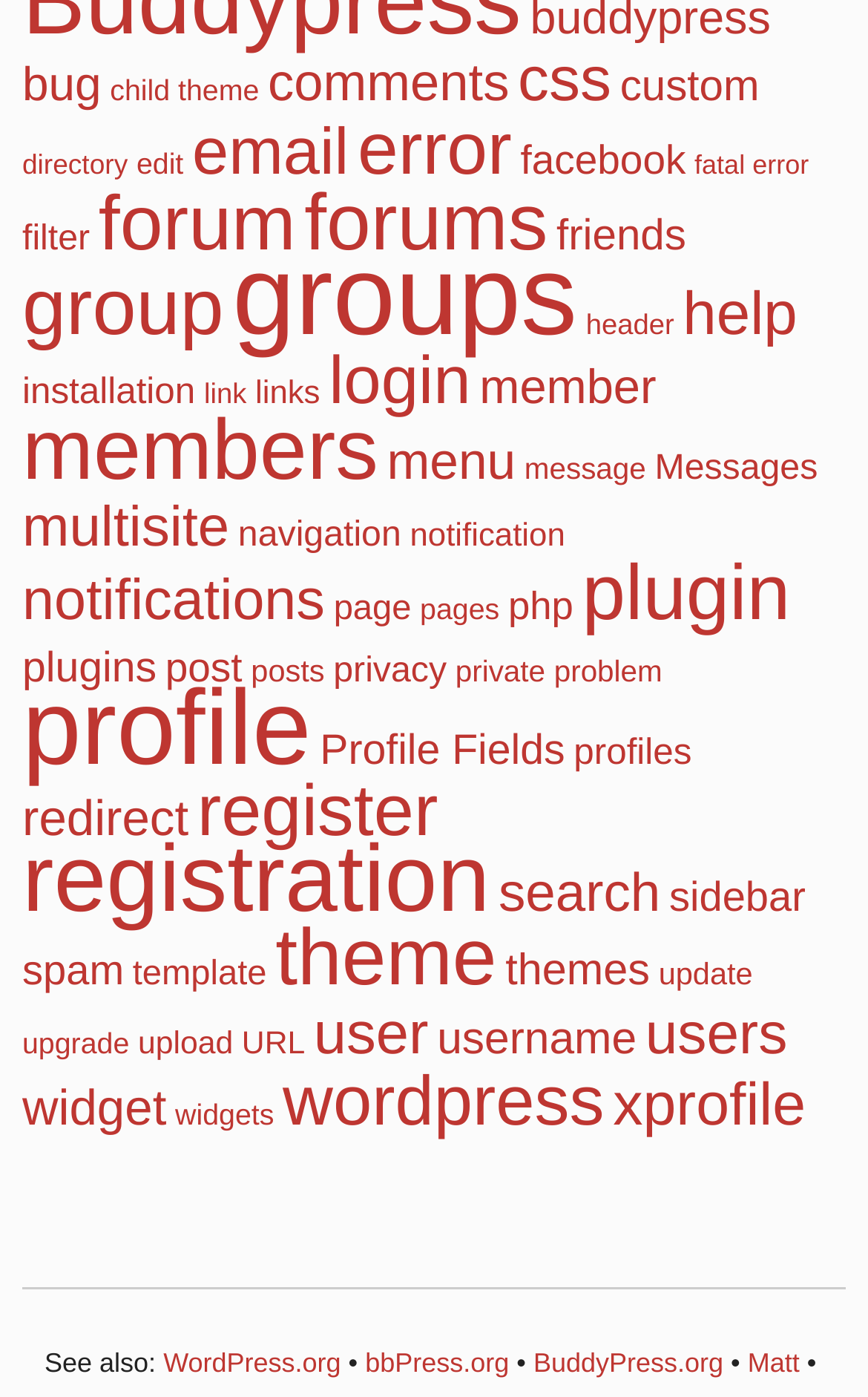Find the bounding box of the web element that fits this description: "email".

[0.221, 0.083, 0.402, 0.135]